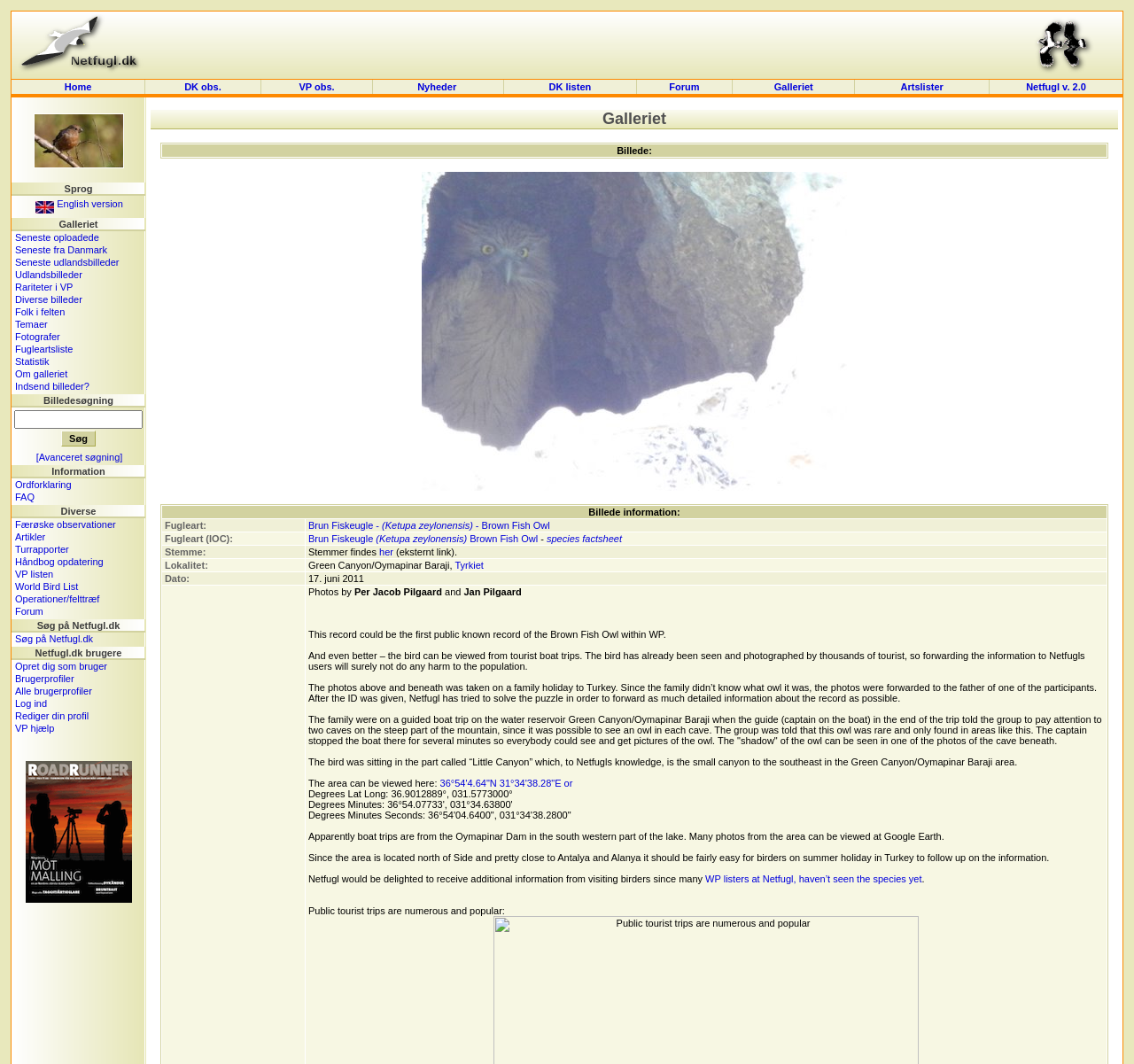Reply to the question with a single word or phrase:
What is the language option provided on the webpage?

English